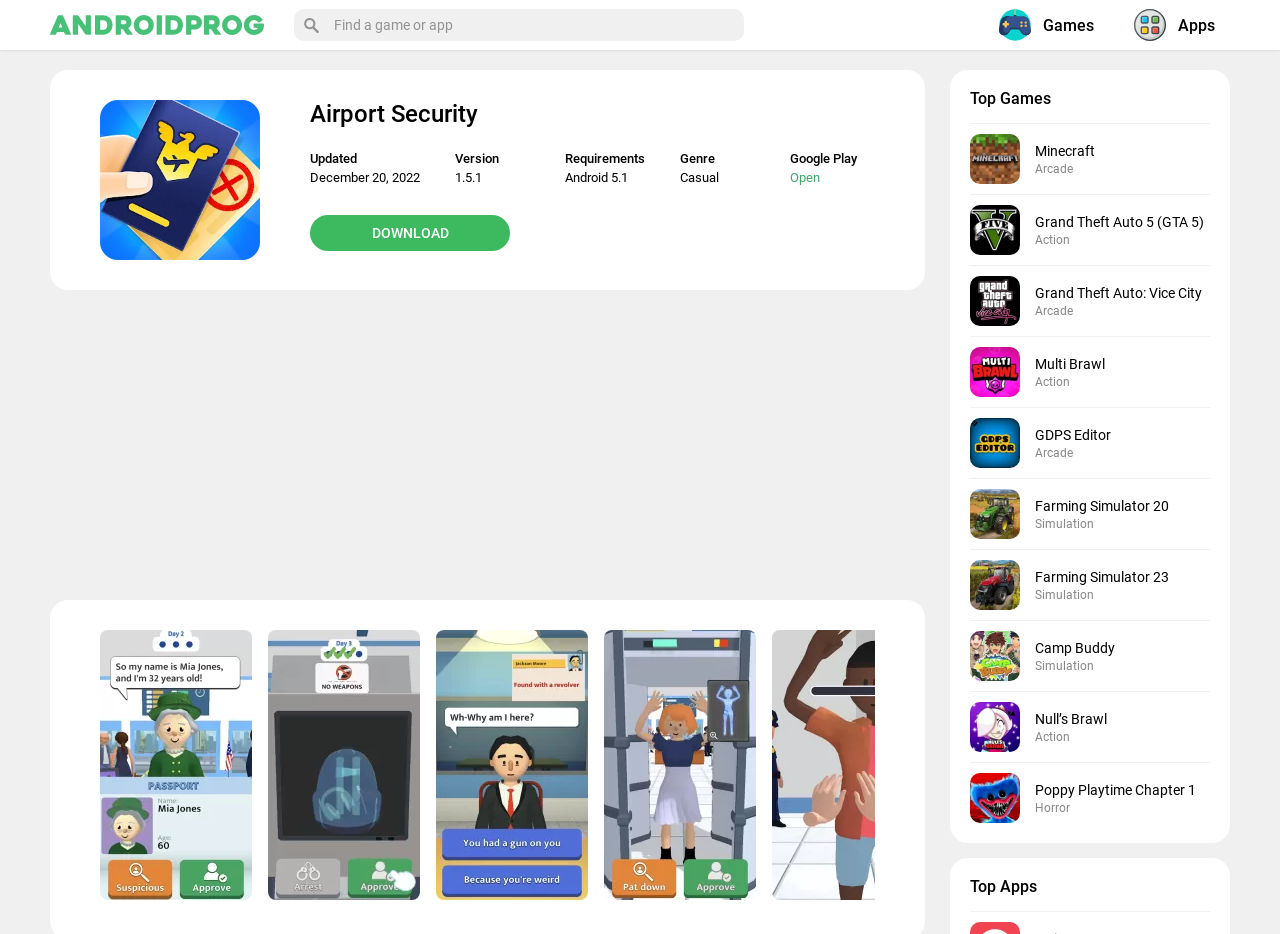Answer the question with a brief word or phrase:
How many top games are listed?

9